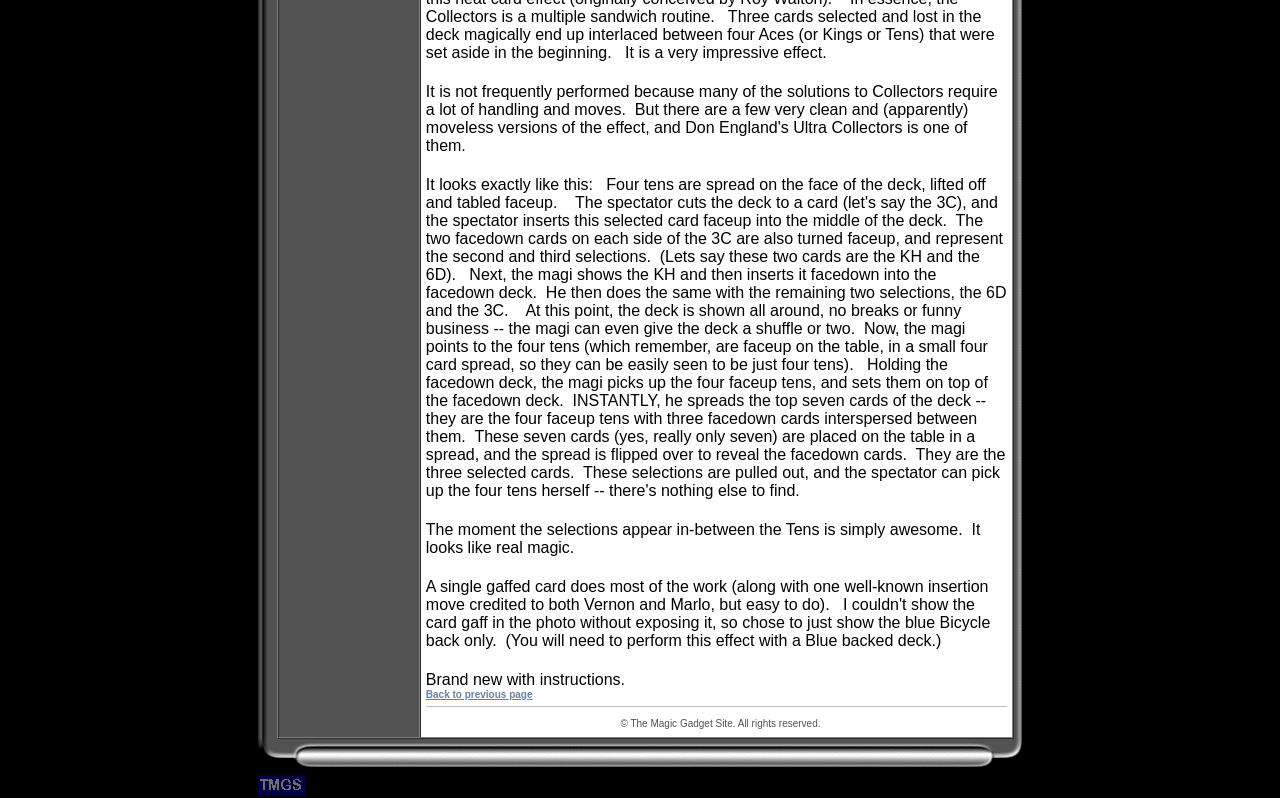Determine the bounding box for the UI element described here: "Back to previous page".

[0.333, 0.862, 0.416, 0.877]